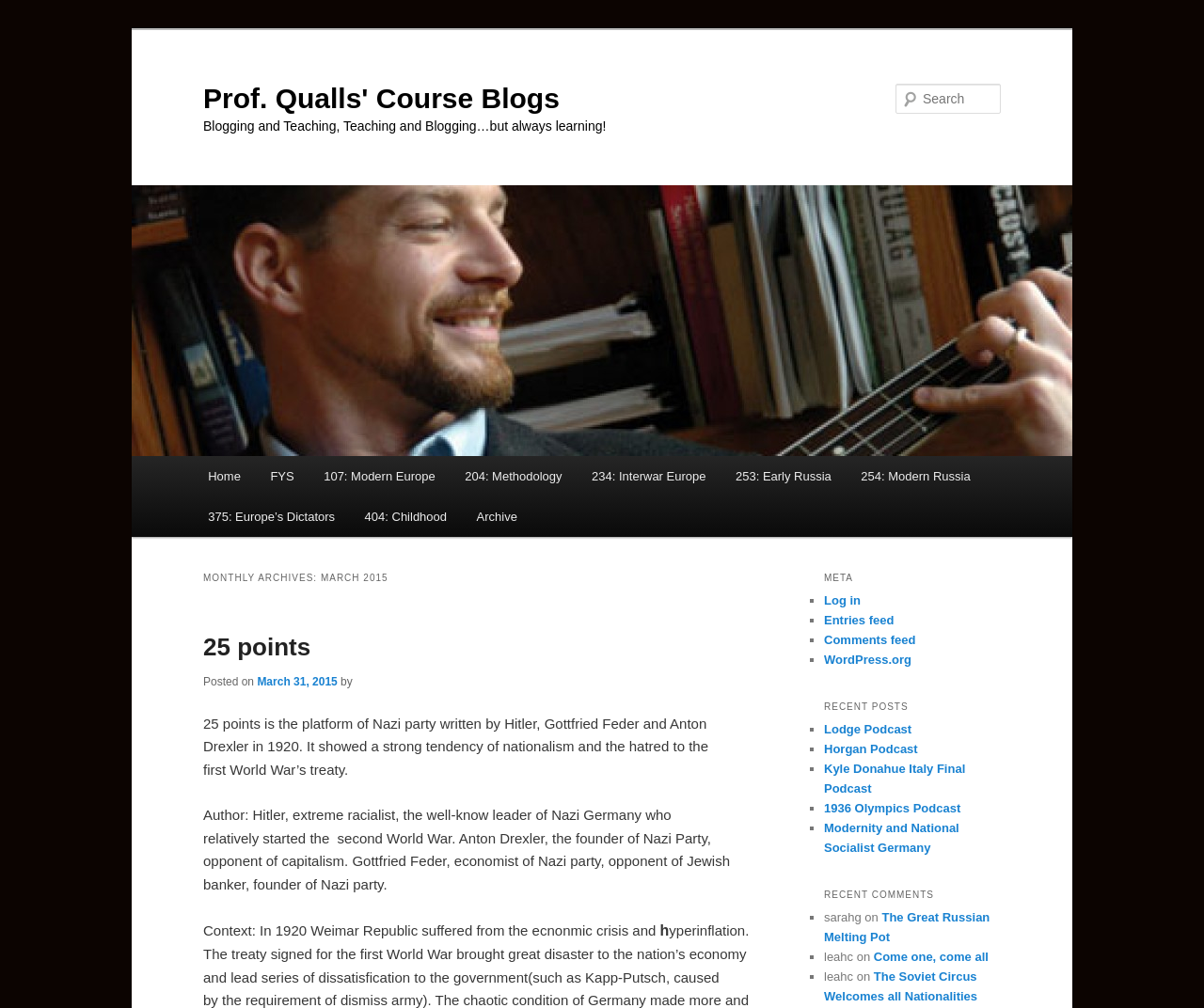Determine the bounding box coordinates for the area you should click to complete the following instruction: "Log in to the website".

[0.684, 0.588, 0.715, 0.602]